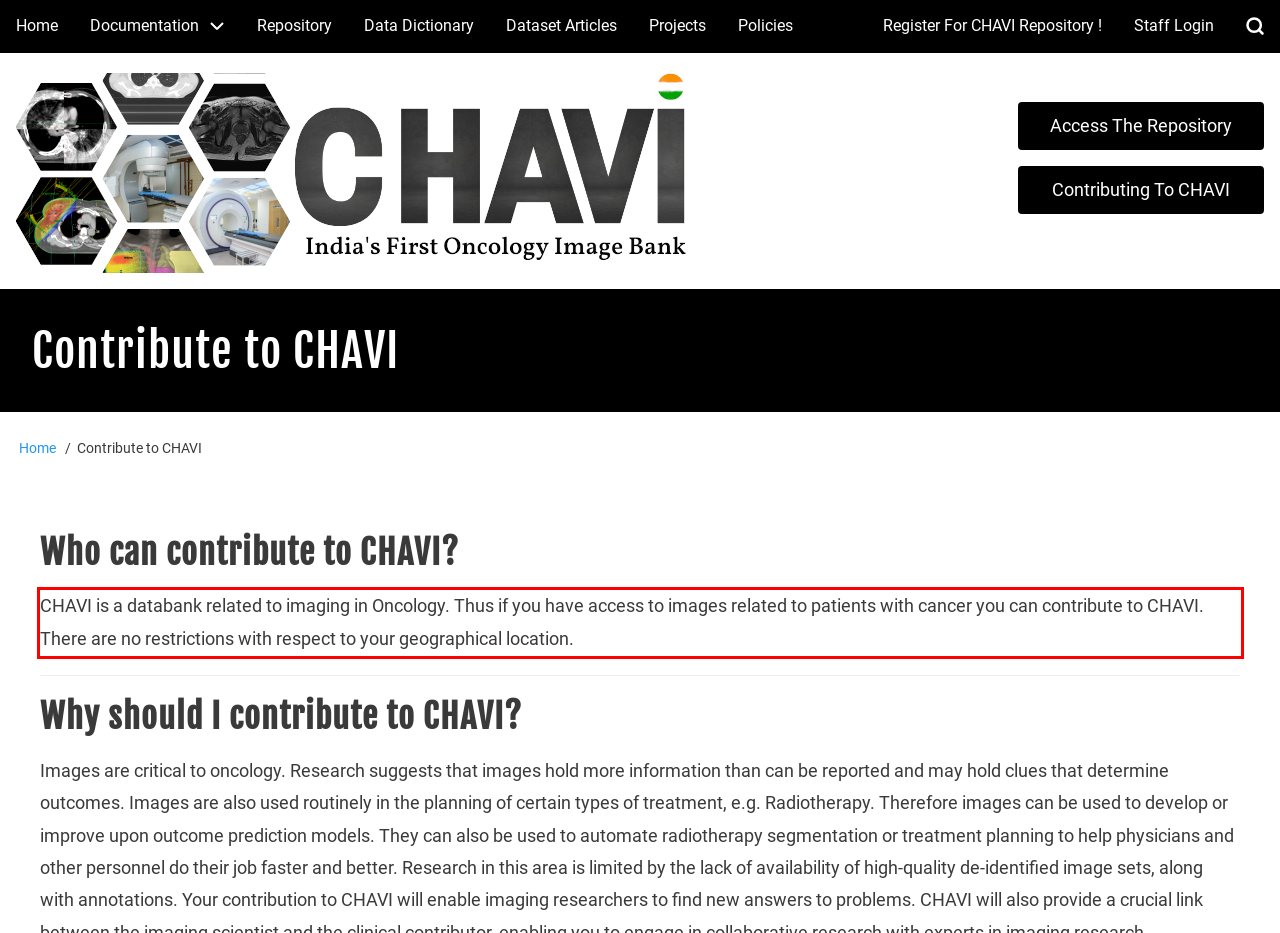View the screenshot of the webpage and identify the UI element surrounded by a red bounding box. Extract the text contained within this red bounding box.

CHAVI is a databank related to imaging in Oncology. Thus if you have access to images related to patients with cancer you can contribute to CHAVI. There are no restrictions with respect to your geographical location.